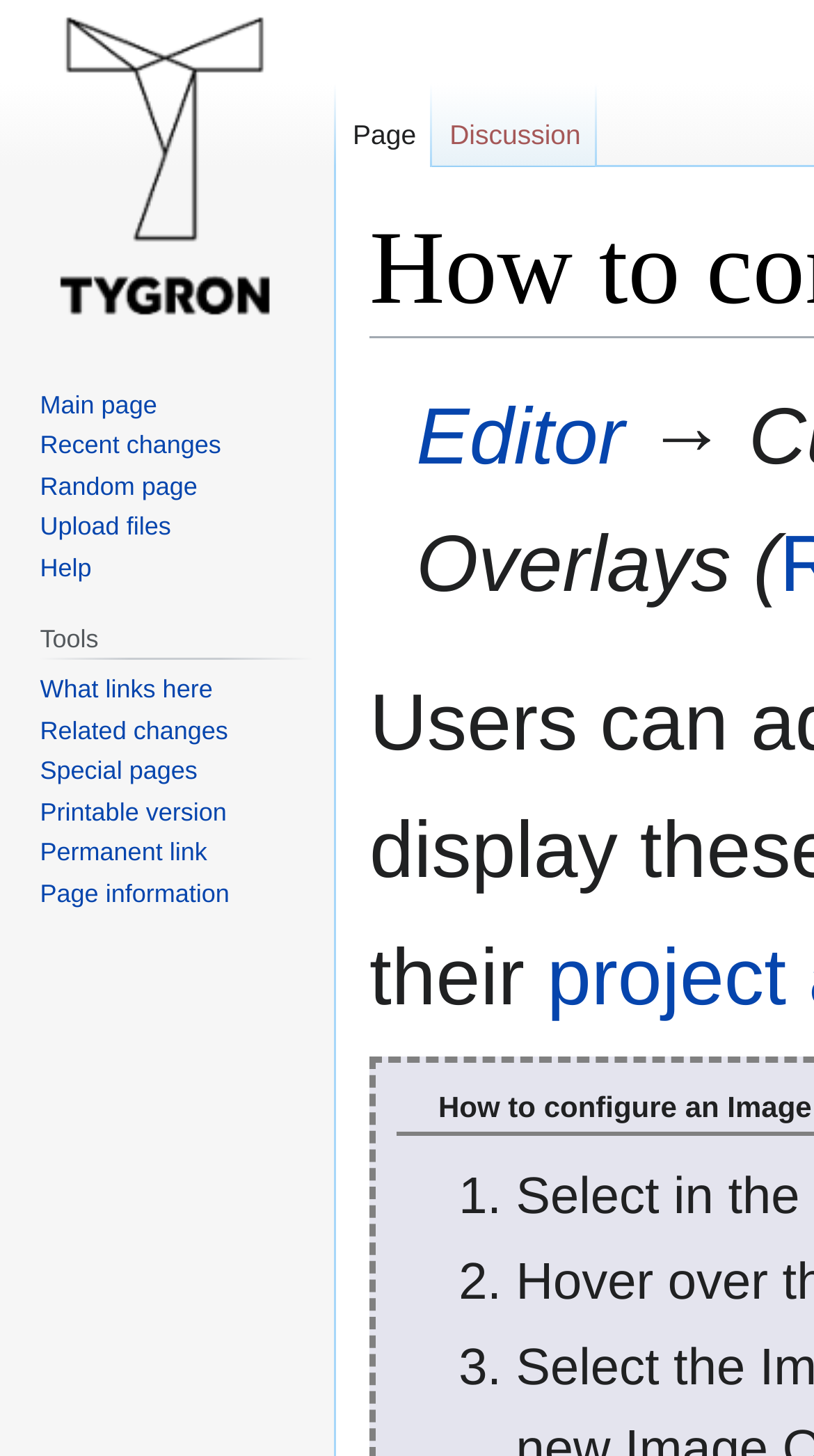Please determine the headline of the webpage and provide its content.

How to configure the Image Overlay